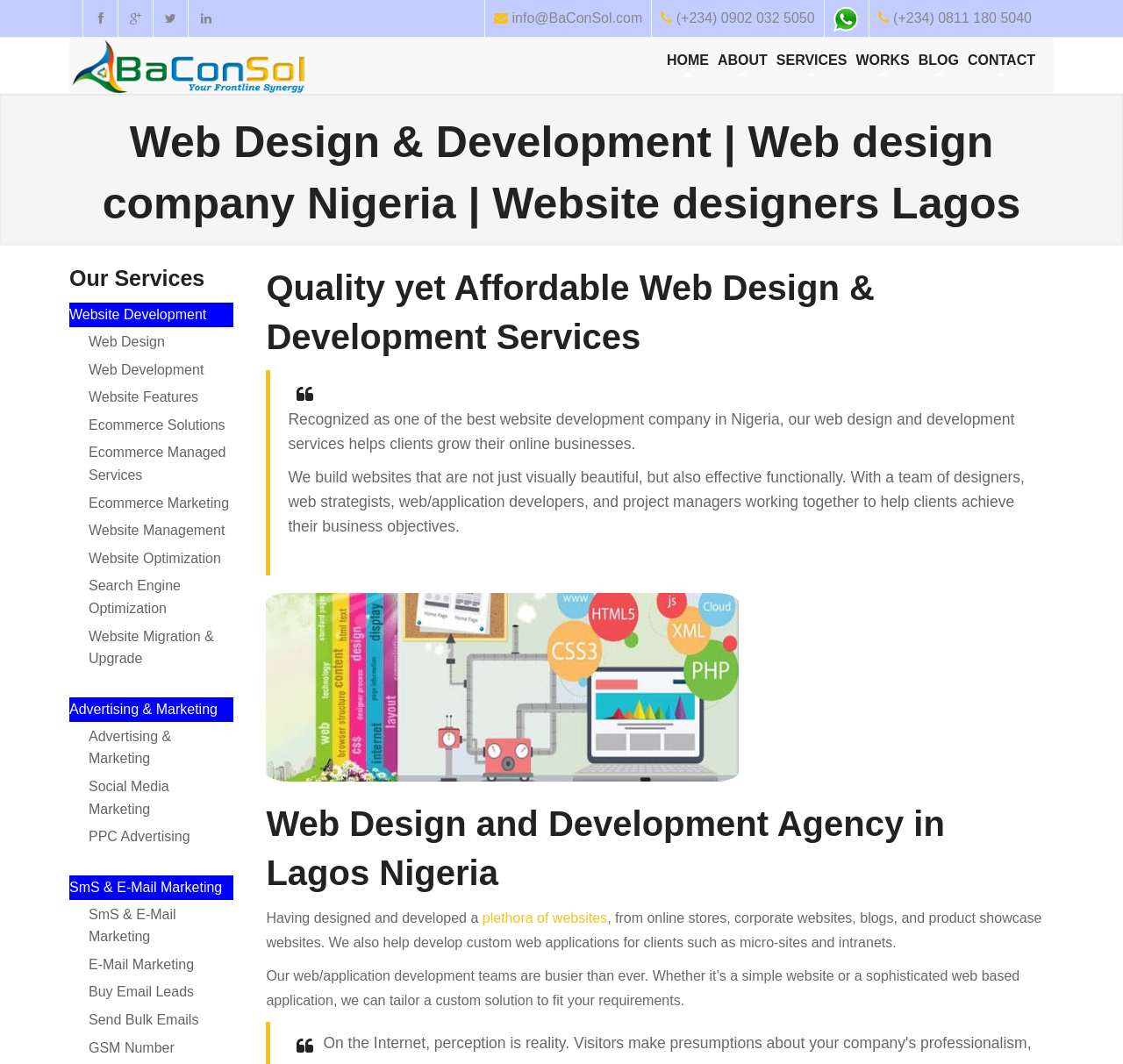Find the bounding box coordinates for the area that should be clicked to accomplish the instruction: "Call BaConSol via phone".

[0.602, 0.01, 0.725, 0.024]